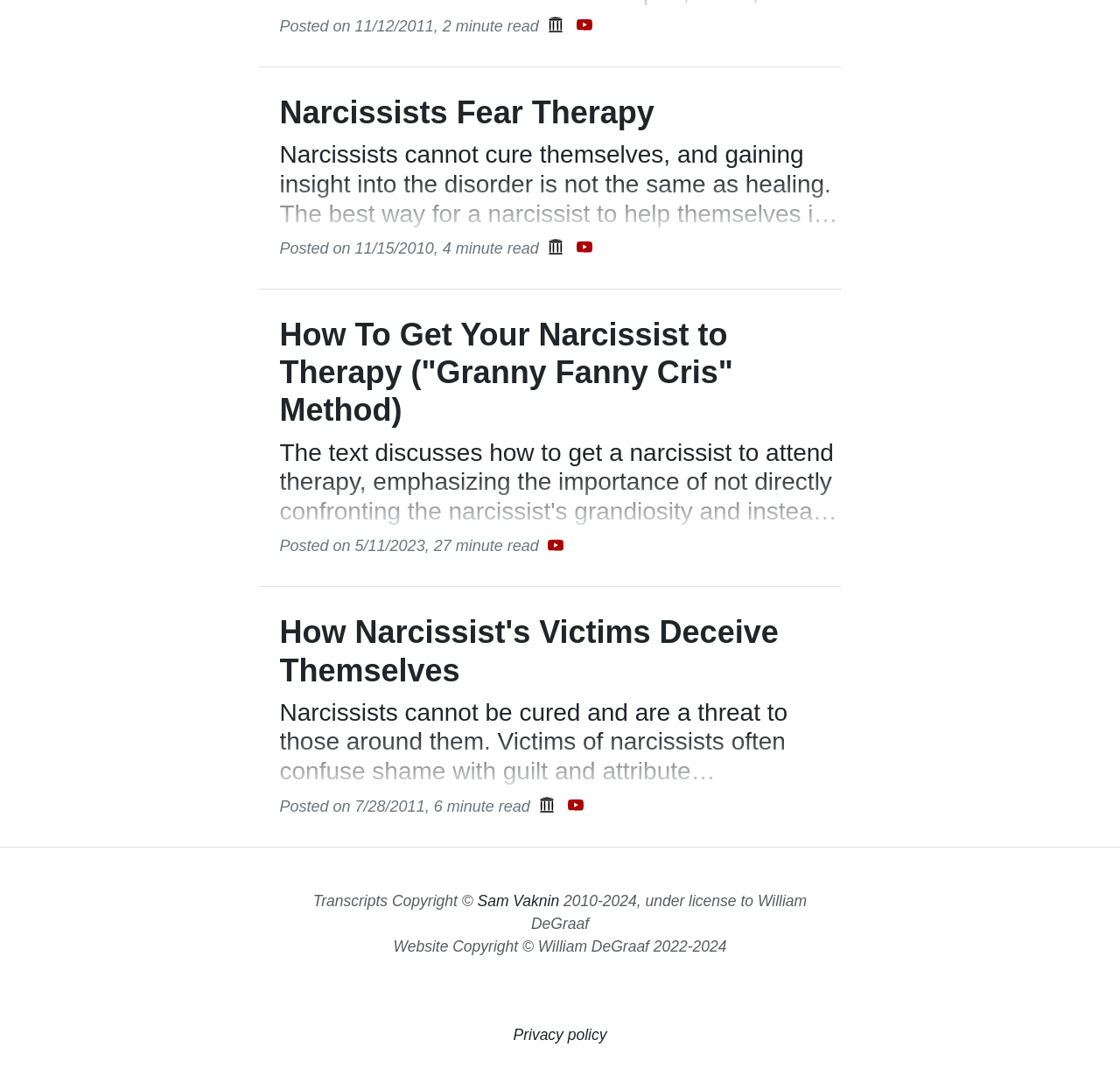Please identify the bounding box coordinates of the region to click in order to complete the given instruction: "Read How Narcissist's Victims Deceive Themselves". The coordinates should be four float numbers between 0 and 1, i.e., [left, top, right, bottom].

[0.25, 0.563, 0.75, 0.722]